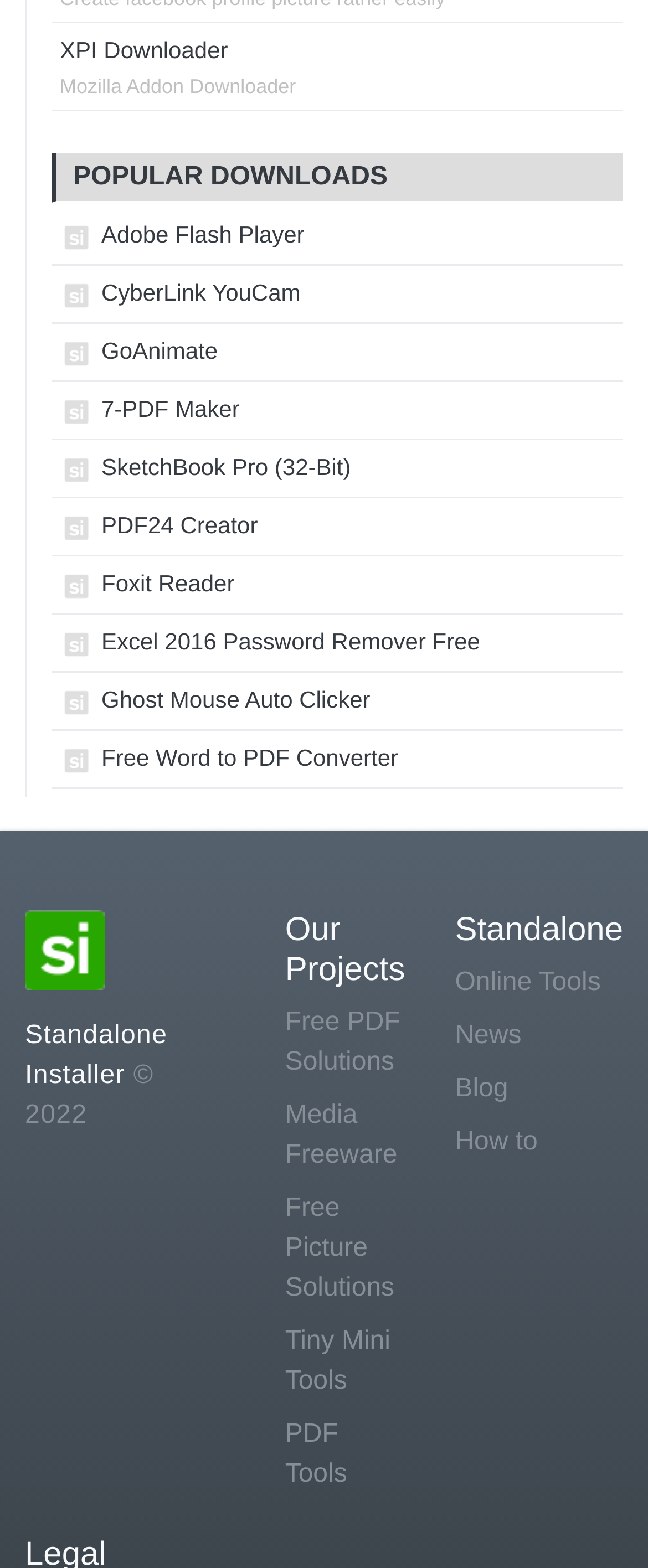Please examine the image and provide a detailed answer to the question: How many project categories are listed?

I counted the number of links under the 'Our Projects' heading, and there are 5 links listed, which are 'Free PDF Solutions', 'Media Freeware', 'Free Picture Solutions', 'Tiny Mini Tools', and 'PDF Tools'.